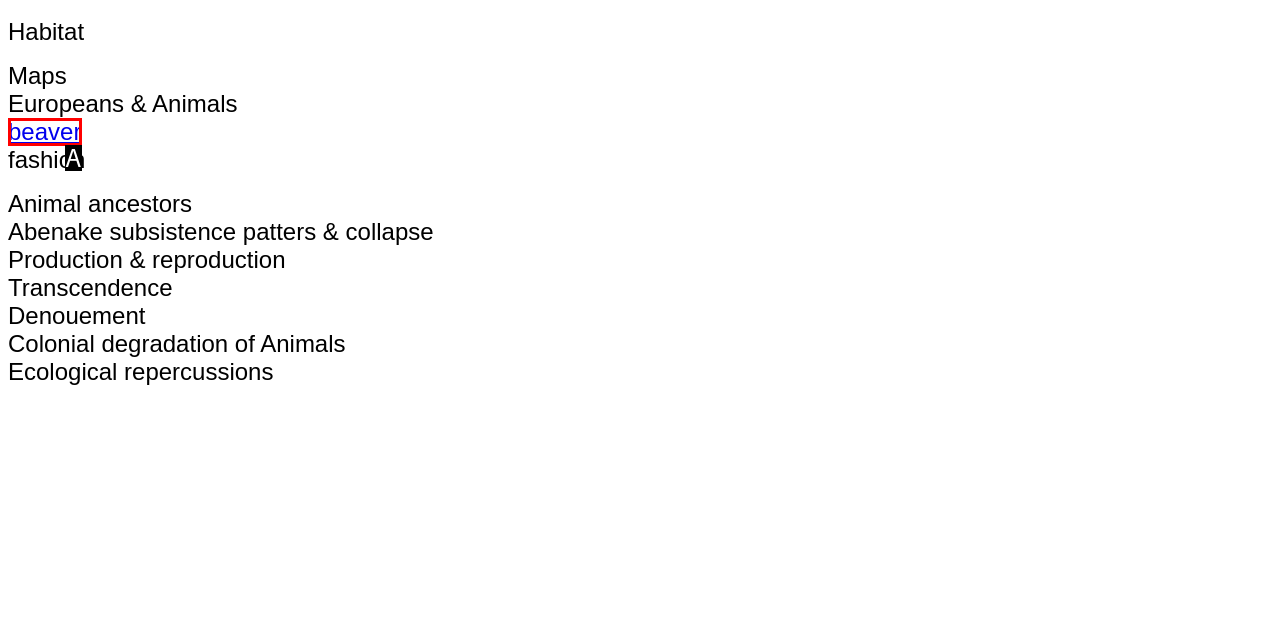Match the option to the description: Orientation seminar
State the letter of the correct option from the available choices.

None